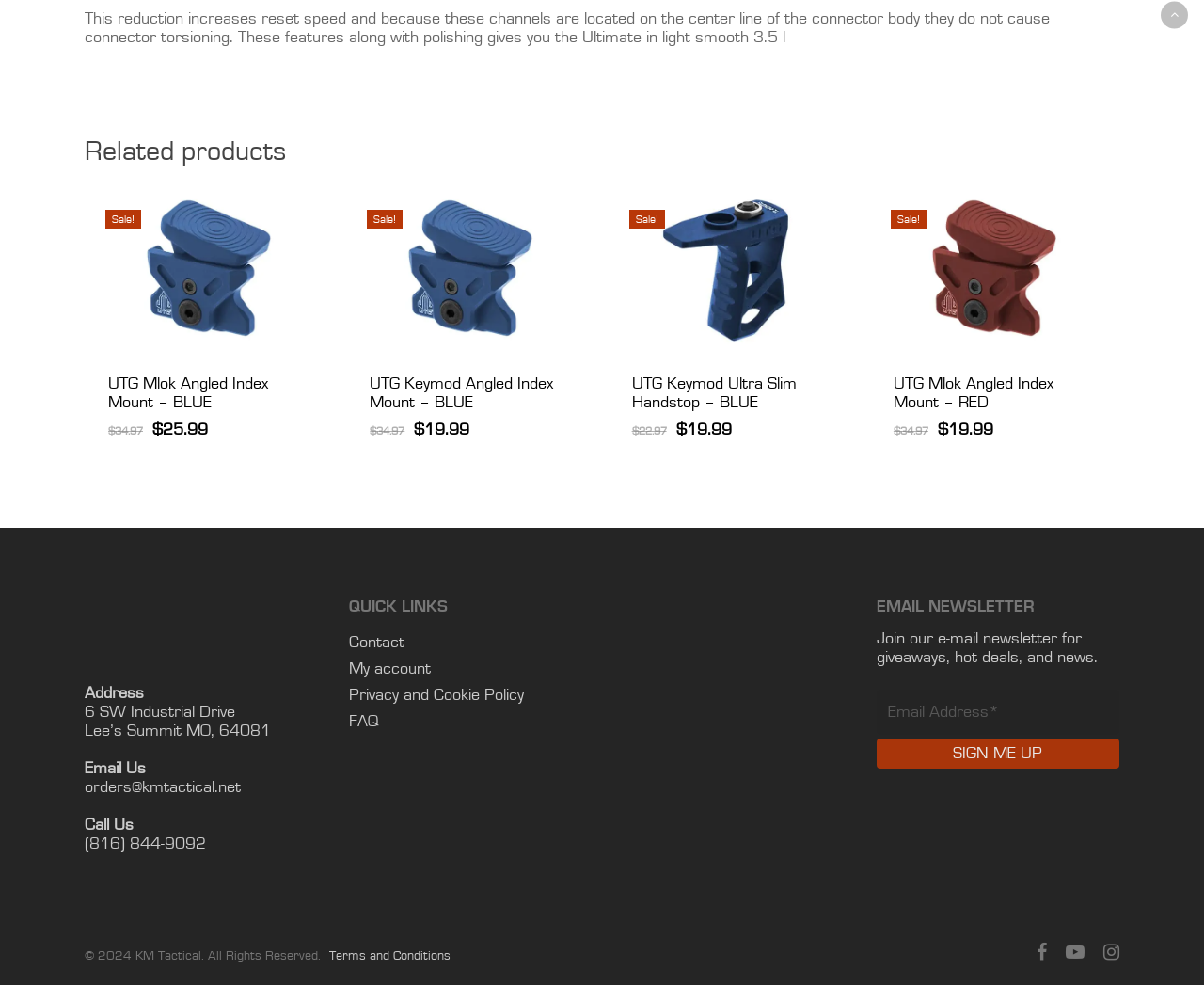Please provide a one-word or short phrase answer to the question:
What is the email address to contact for orders?

orders@kmtactical.net